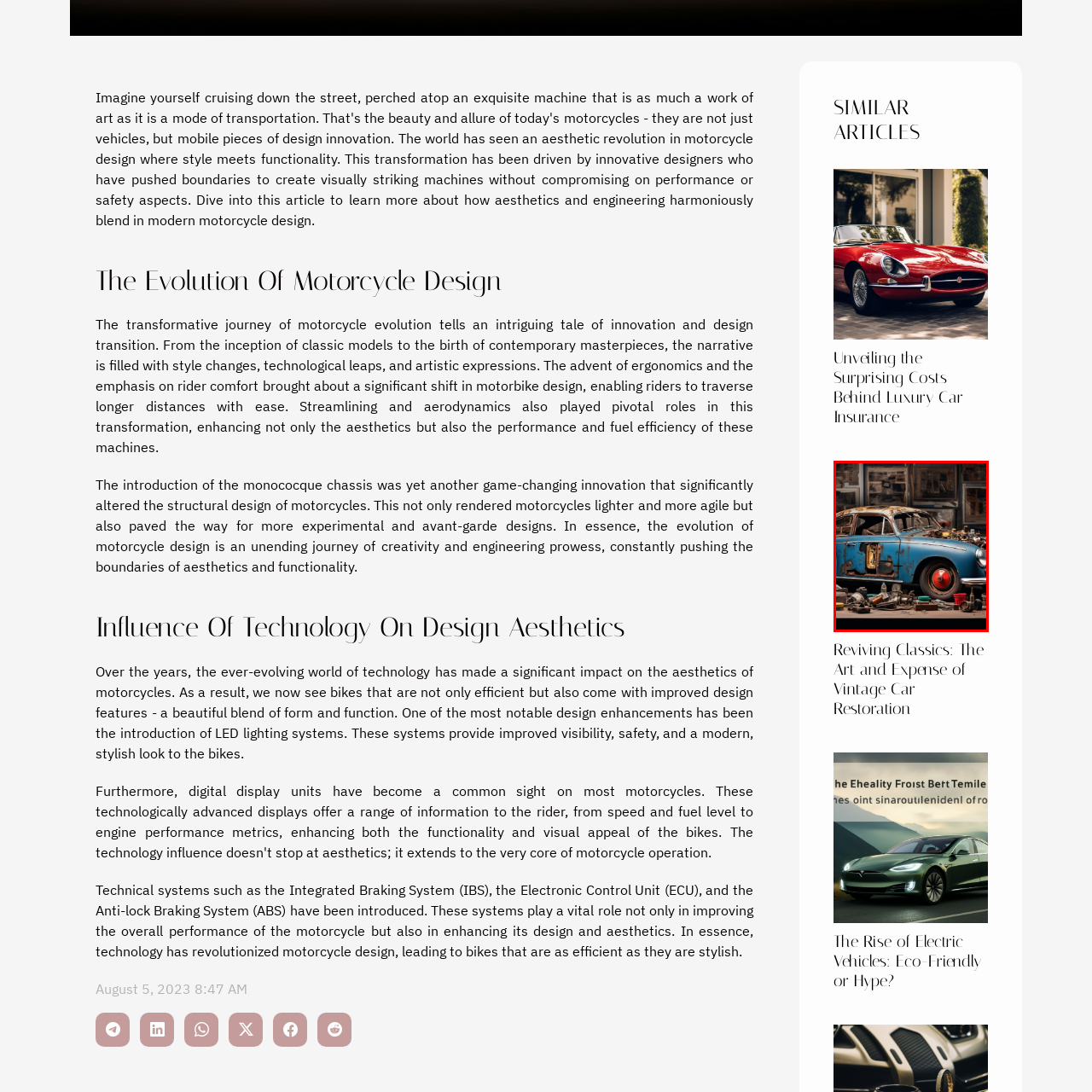Analyze and describe the image content within the red perimeter in detail.

The image depicts a vintage car, prominently featuring a weathered blue exterior that showcases significant rust and decay. The vehicle is partially disassembled, revealing its internal components and an array of mechanical parts scattered around it, suggesting a restoration project that is underway or has been abandoned. This scene is captured against a backdrop filled with old photographs and various tools, contributing to a nostalgic atmosphere that highlights the theme of vintage car restoration. The ruined condition of the car juxtaposed with the surrounding tools and materials vividly encapsulates the art and expense associated with reviving classic automobiles. This visual representation aligns with the article titled "Reviving Classics: The Art and Expense of Vintage Car Restoration," emphasizing the intricate and often costly journey of restoring vintage vehicles to their former glory.